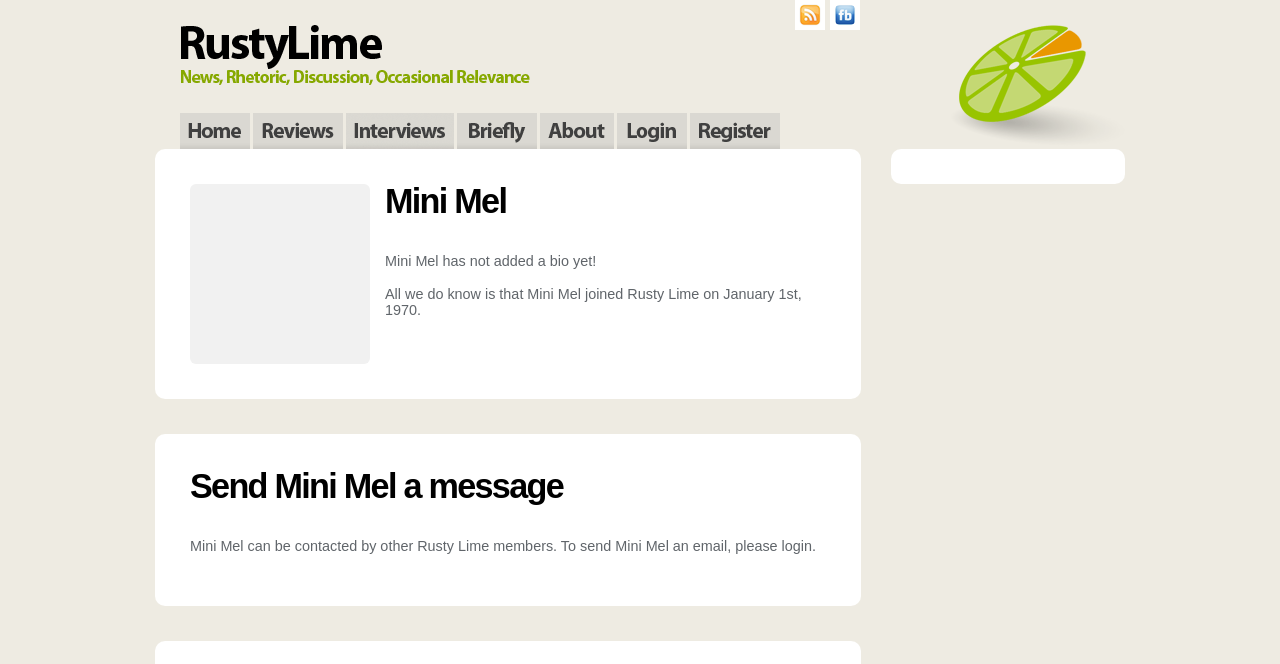Determine the bounding box coordinates for the UI element with the following description: "About us". The coordinates should be four float numbers between 0 and 1, represented as [left, top, right, bottom].

[0.422, 0.17, 0.503, 0.255]